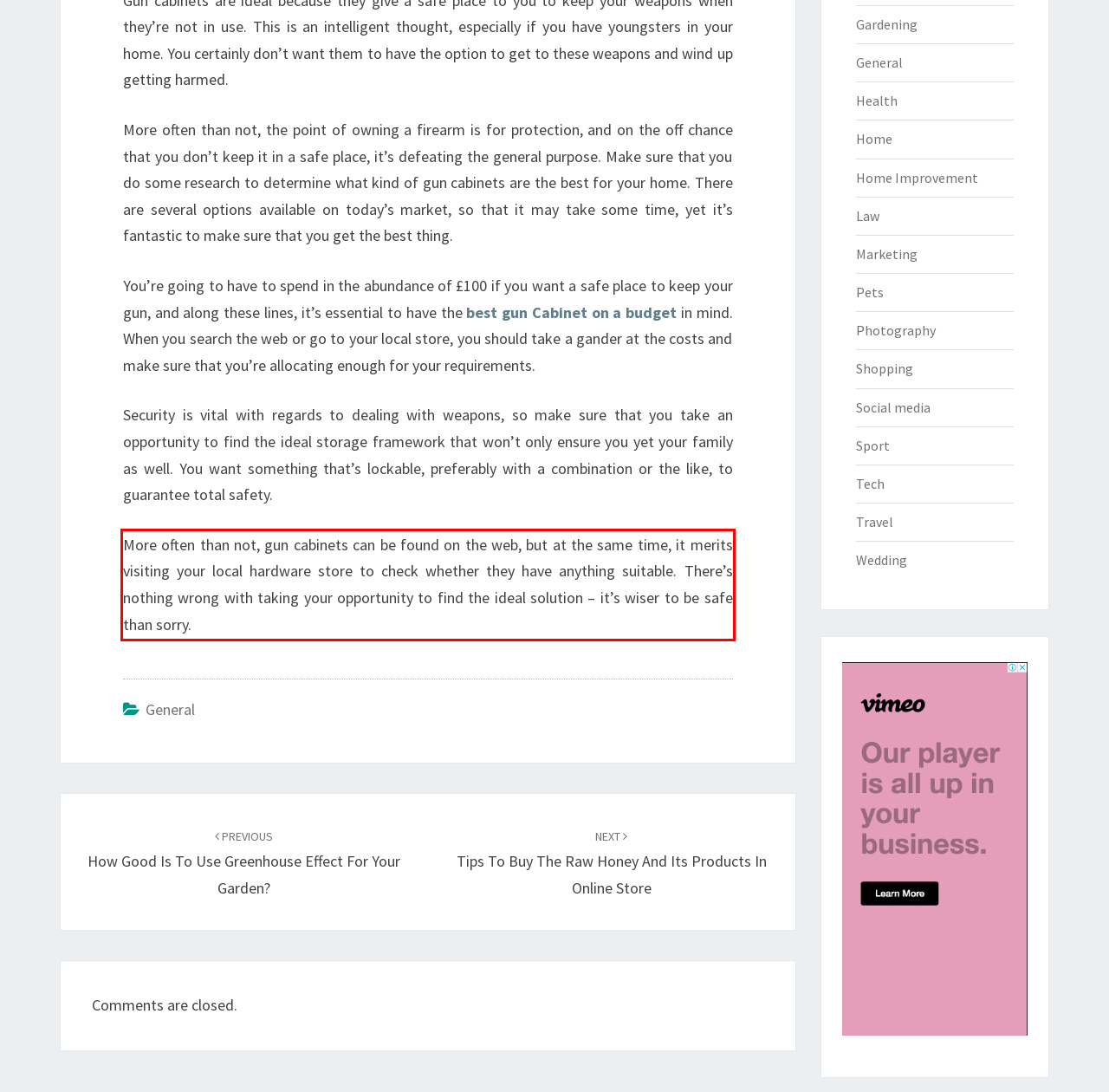Given a screenshot of a webpage containing a red bounding box, perform OCR on the text within this red bounding box and provide the text content.

More often than not, gun cabinets can be found on the web, but at the same time, it merits visiting your local hardware store to check whether they have anything suitable. There’s nothing wrong with taking your opportunity to find the ideal solution – it’s wiser to be safe than sorry.